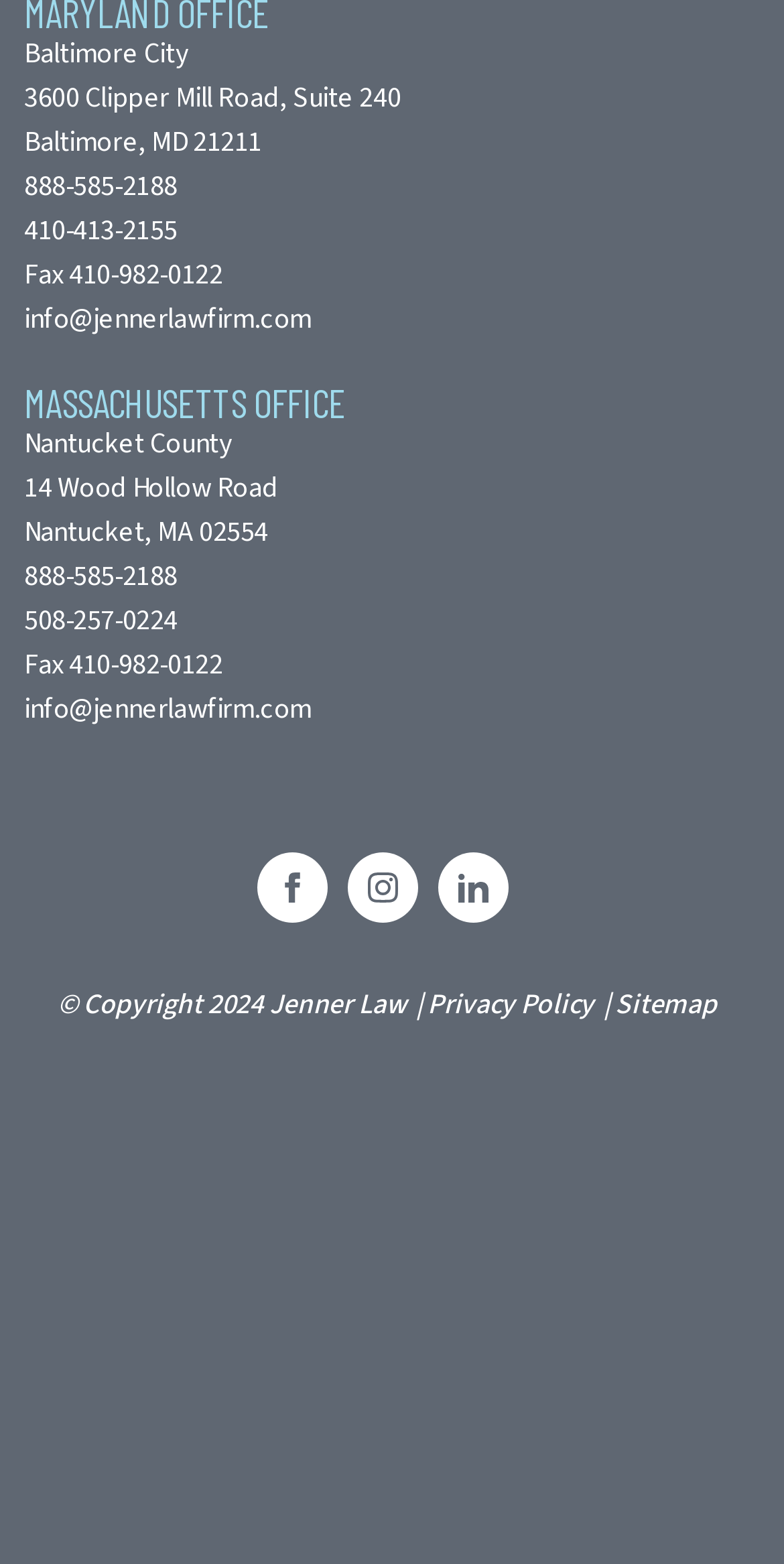Please provide a brief answer to the following inquiry using a single word or phrase:
What is the name of the law firm?

Jenner Law